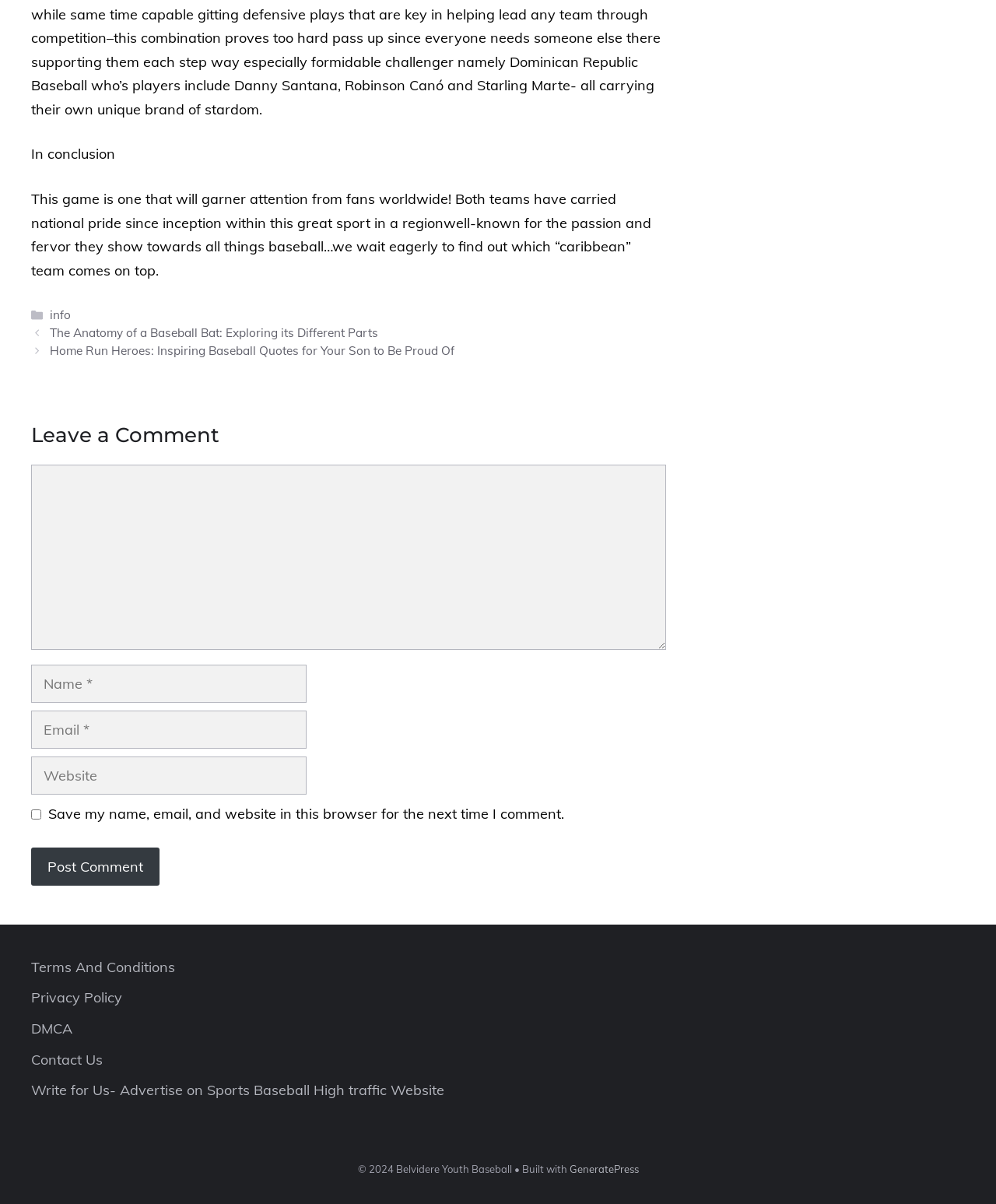Provide the bounding box coordinates of the HTML element described by the text: "name="submit" value="Post Comment"".

[0.031, 0.704, 0.16, 0.736]